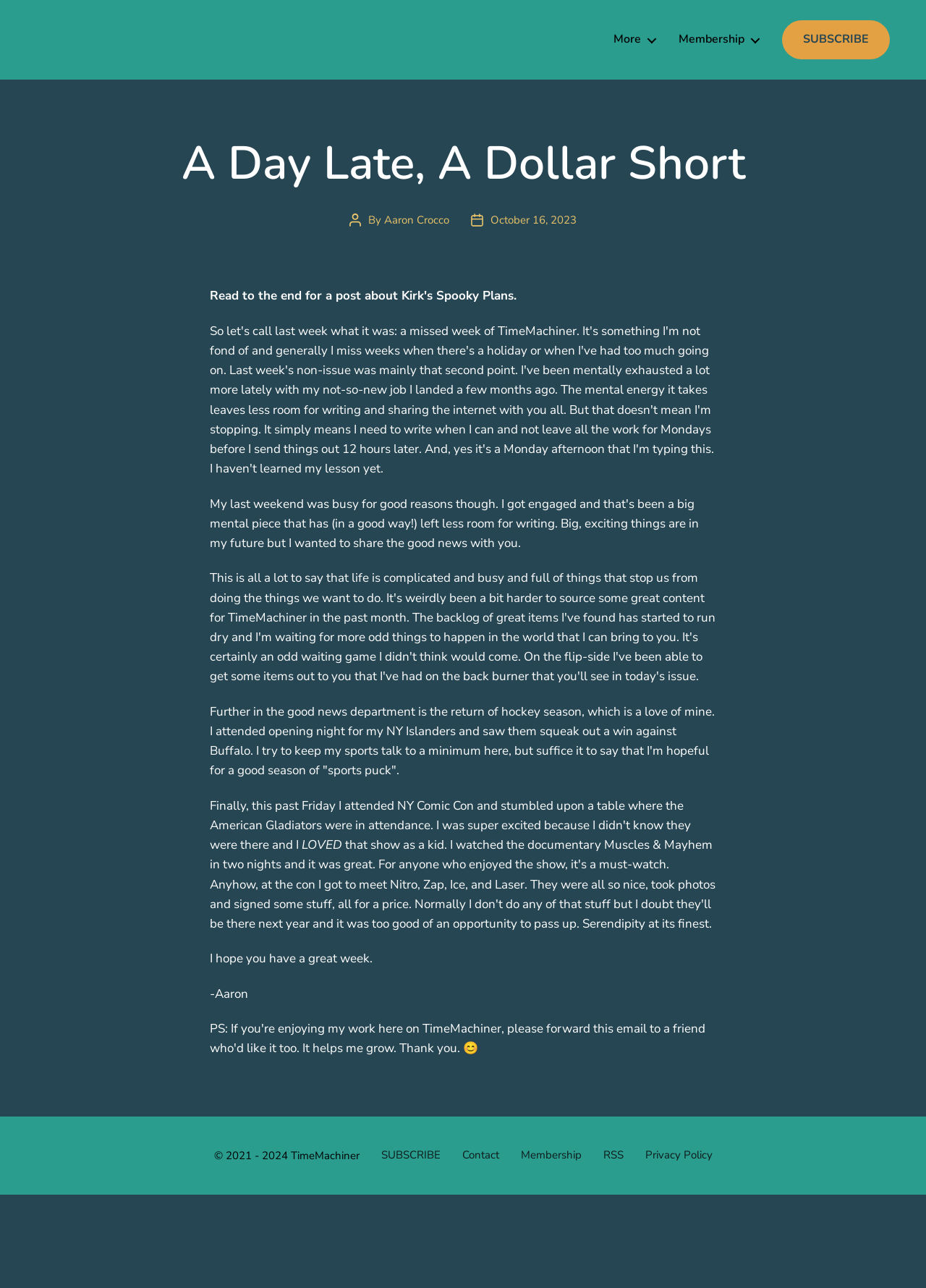Pinpoint the bounding box coordinates of the element to be clicked to execute the instruction: "Read the latest post".

[0.227, 0.546, 0.772, 0.605]